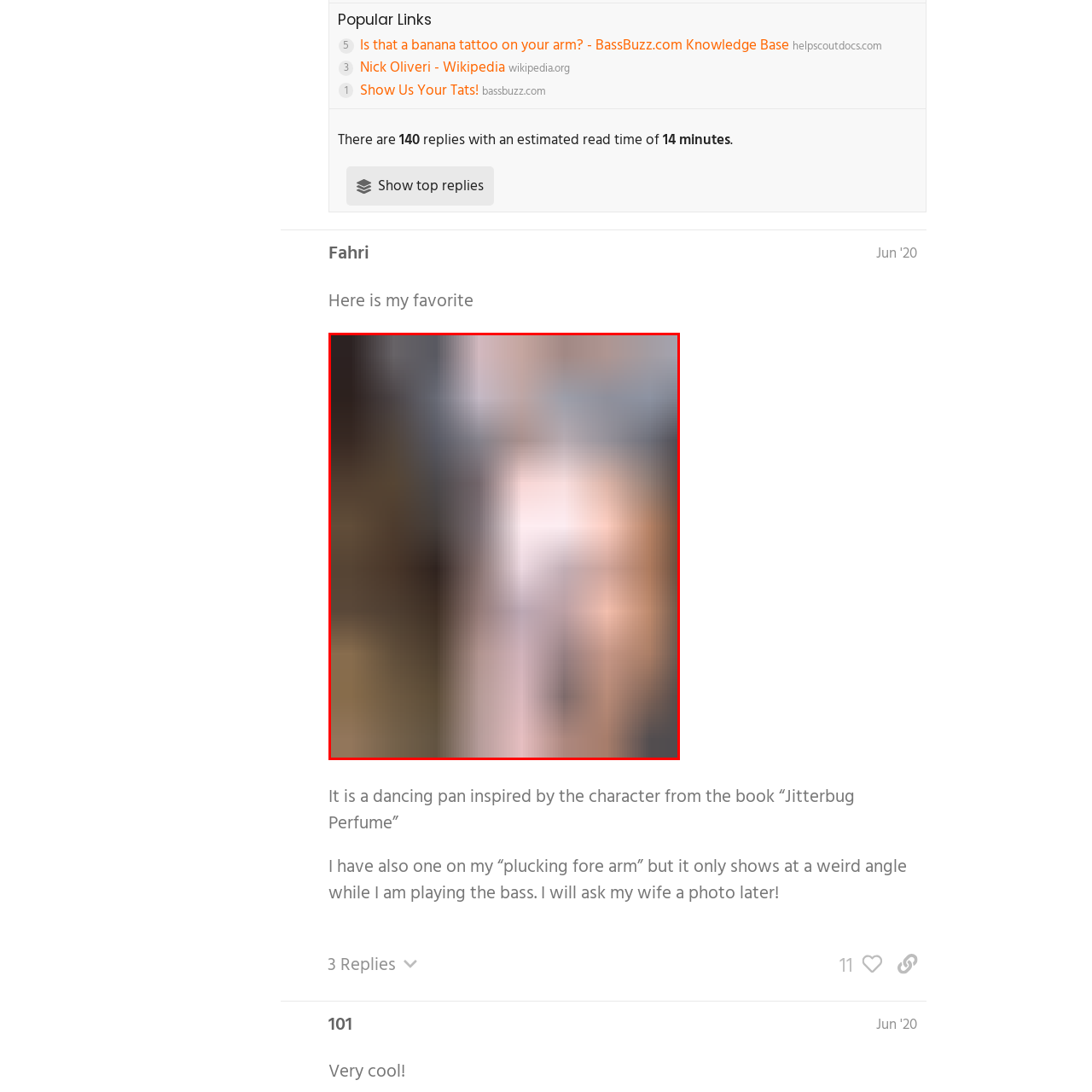Where is the dancing pan tattoo located?  
Concentrate on the image marked with the red box and respond with a detailed answer that is fully based on the content of the image.

According to the caption, the dancing pan tattoo is prominently displayed on the individual's arm, which implies that it is a visible and prominent feature of their body art.